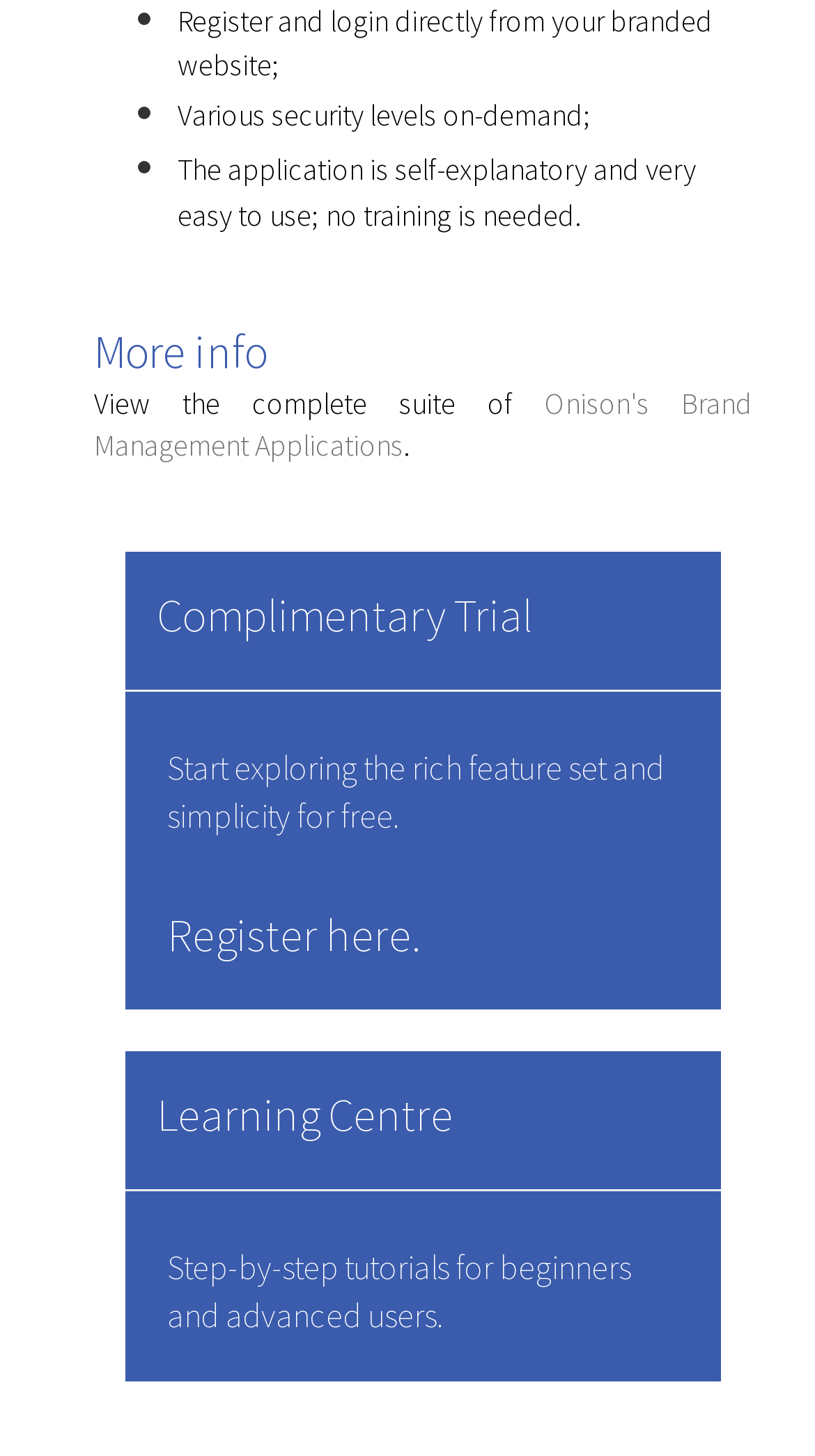Please determine the bounding box coordinates for the UI element described as: "Complimentary Trial".

[0.192, 0.401, 0.654, 0.441]